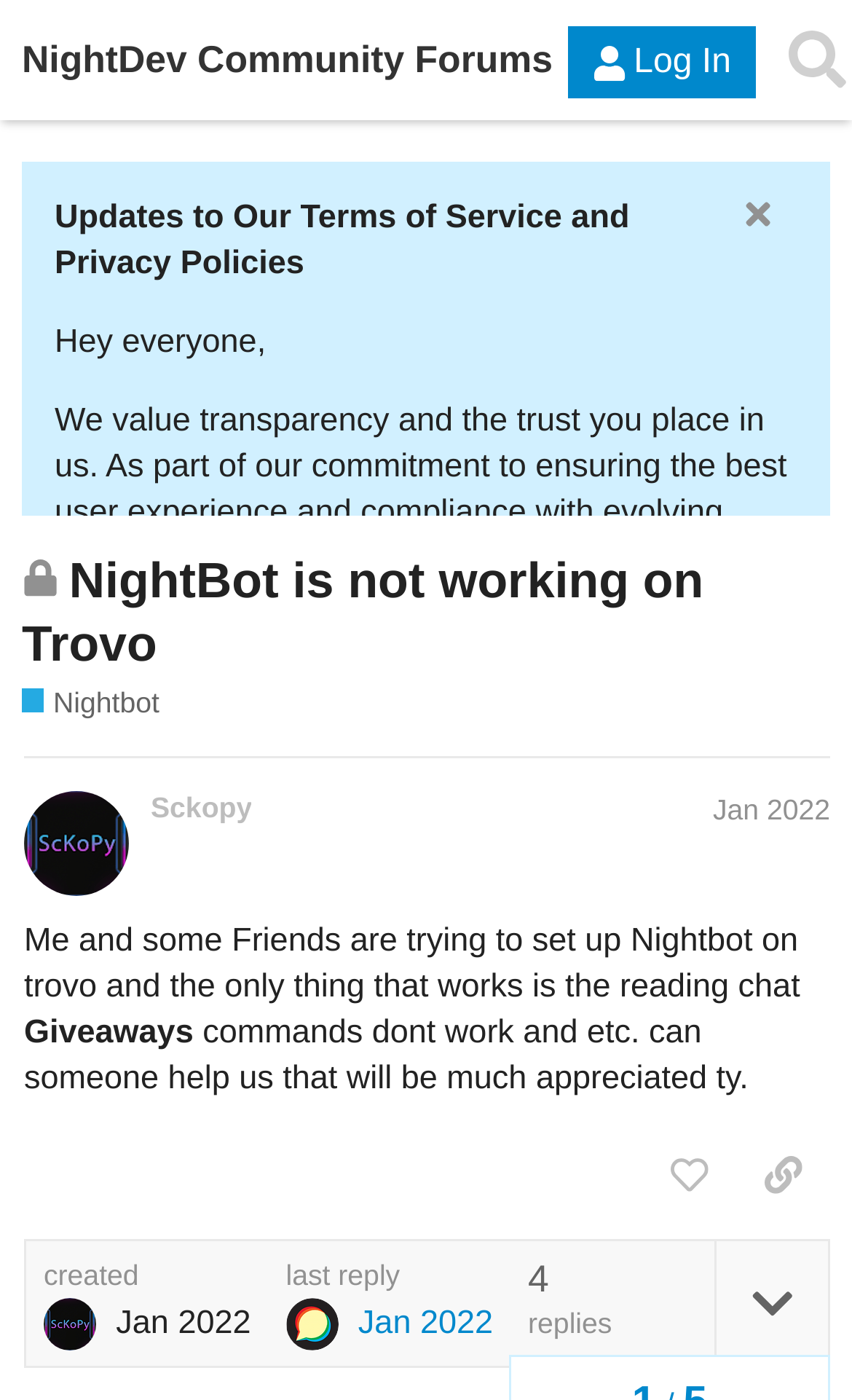Please answer the following question using a single word or phrase: What is the topic of the closed discussion?

NightBot is not working on Trovo